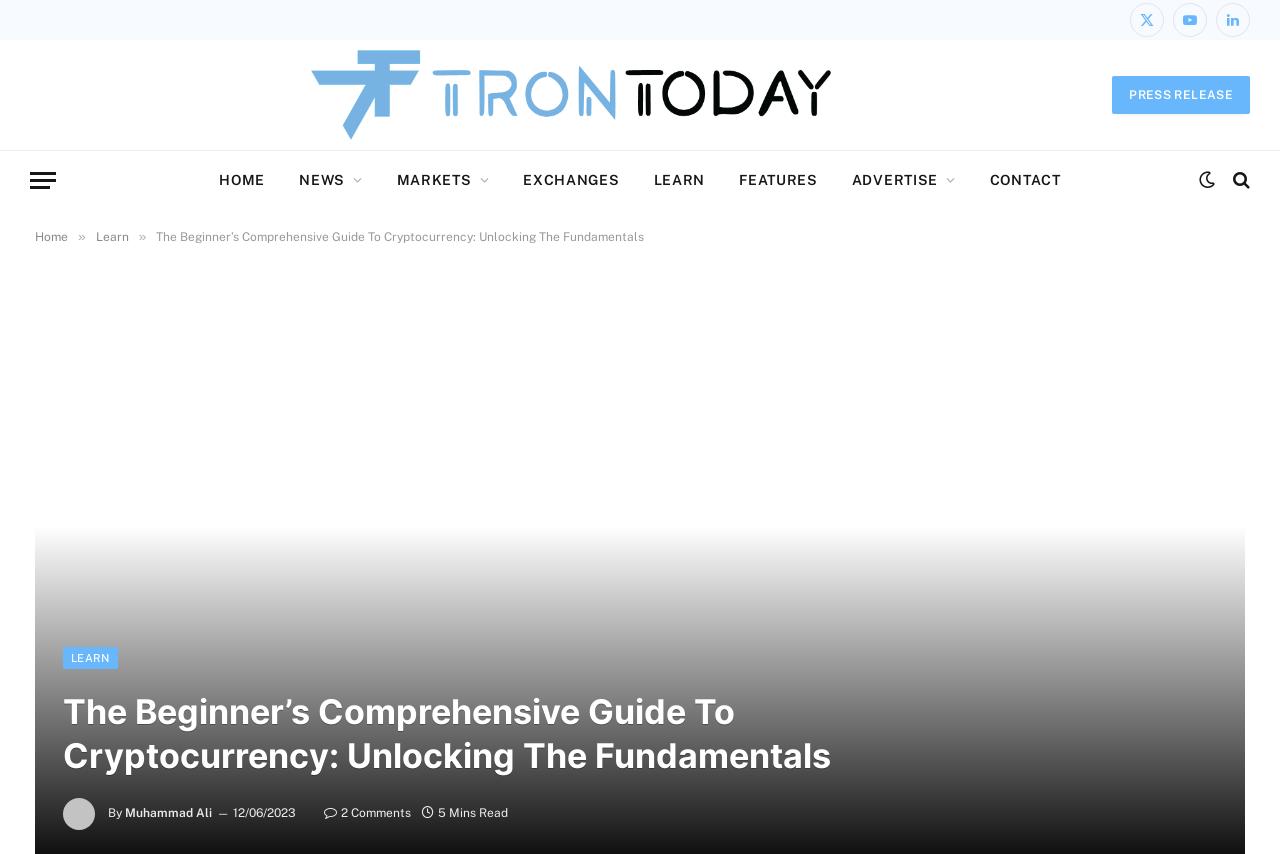Locate the bounding box coordinates of the area to click to fulfill this instruction: "Check the comments". The bounding box should be presented as four float numbers between 0 and 1, in the order [left, top, right, bottom].

[0.253, 0.944, 0.321, 0.961]